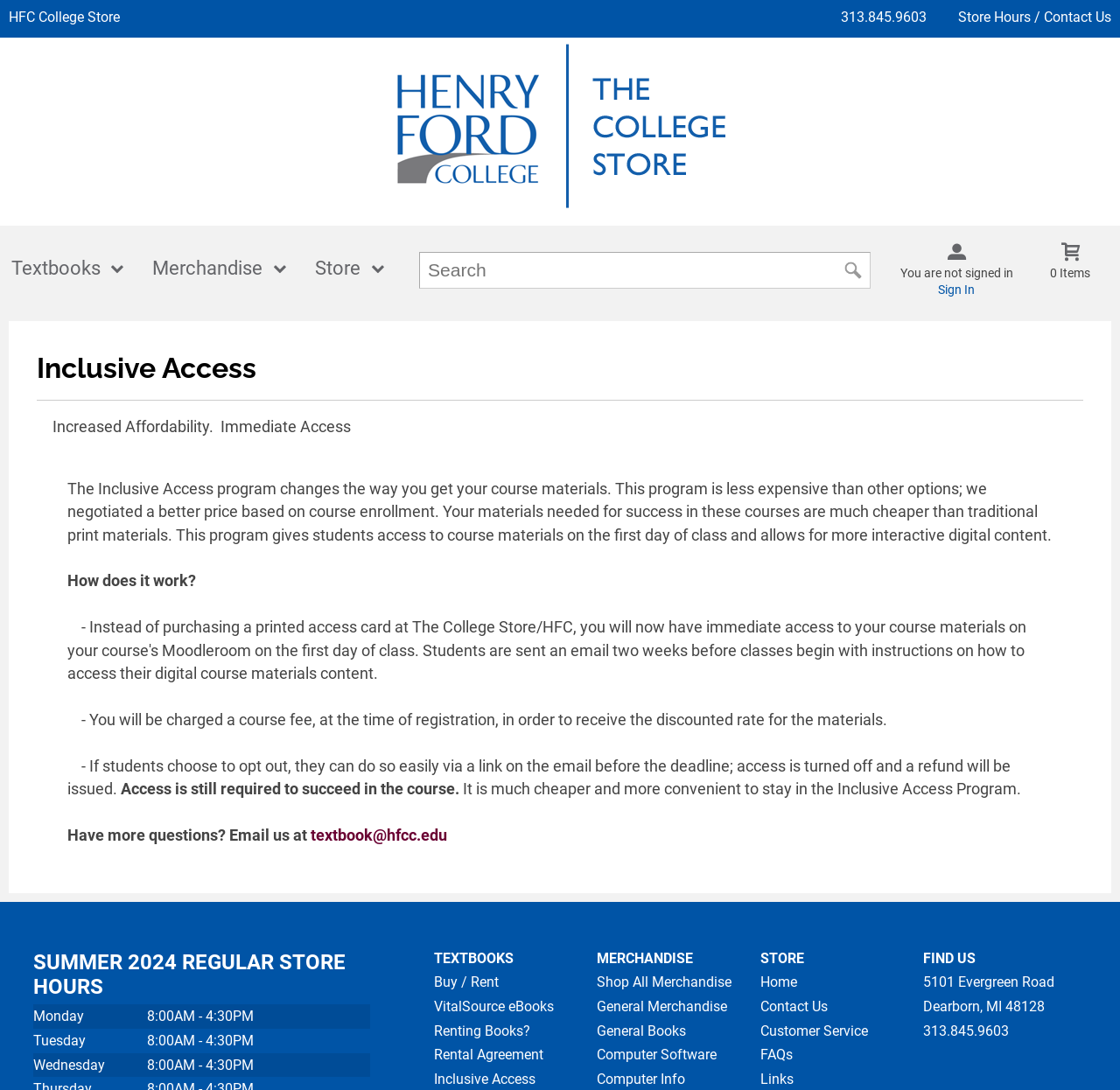How can students opt out of the Inclusive Access program?
From the image, provide a succinct answer in one word or a short phrase.

Via a link on the email